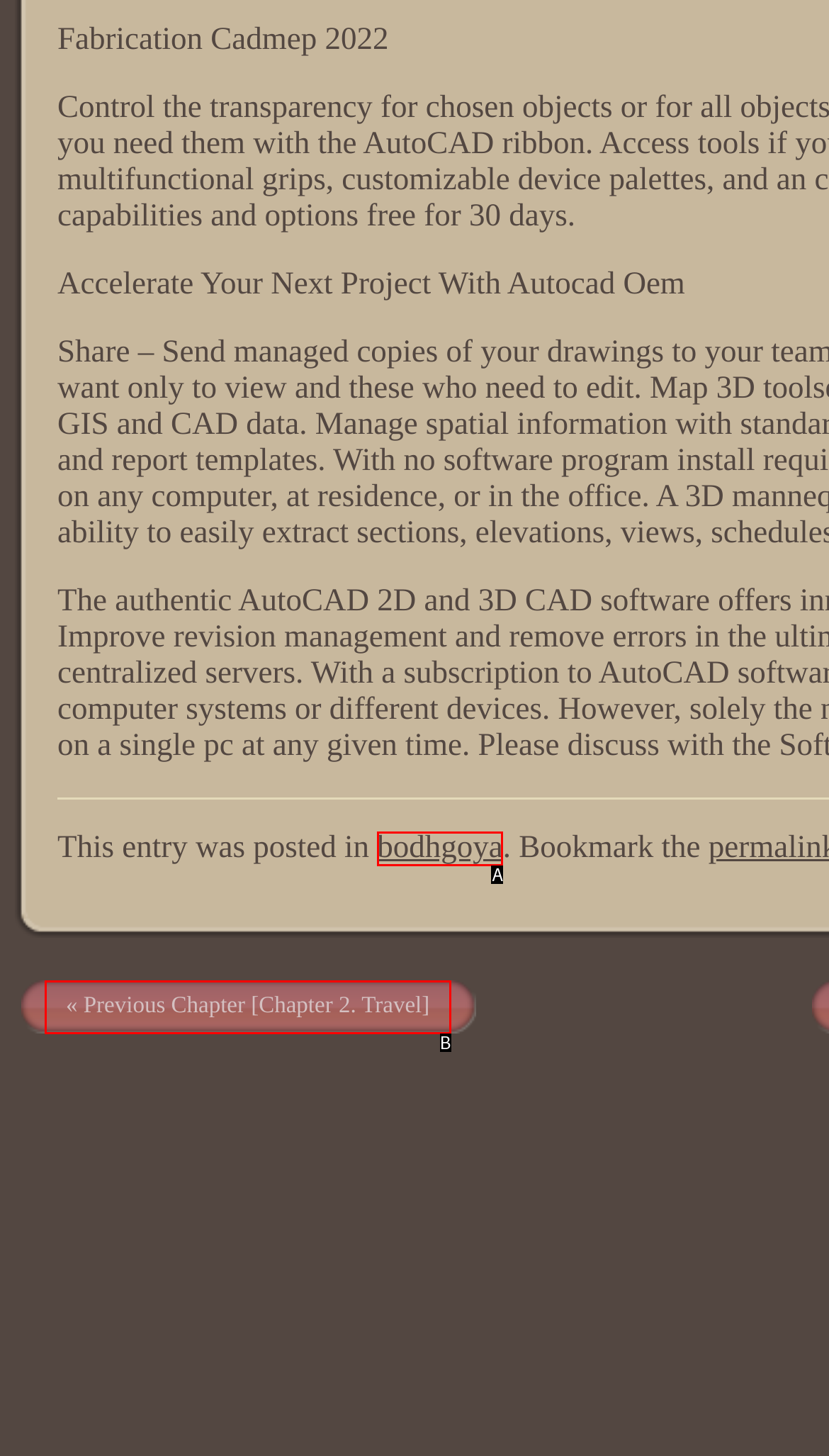Looking at the description: bodhgoya, identify which option is the best match and respond directly with the letter of that option.

A